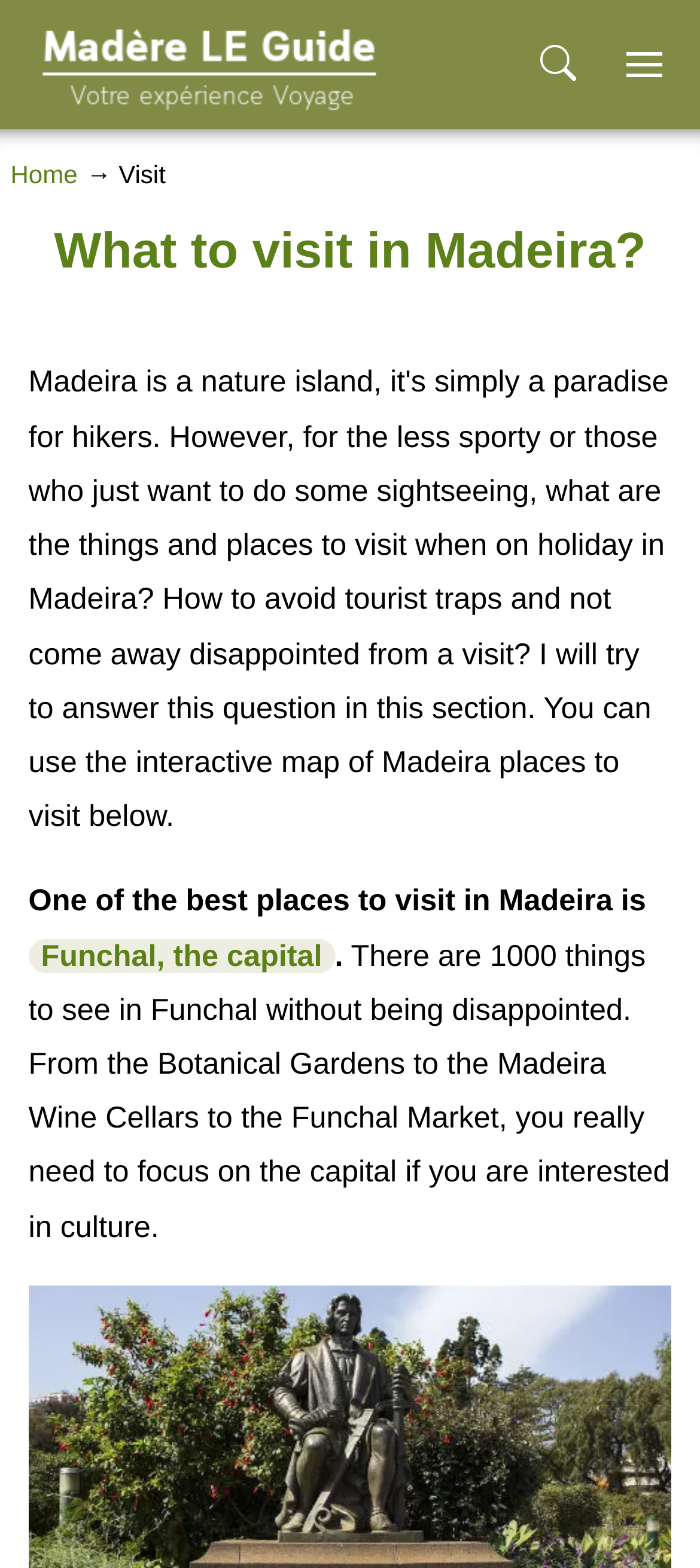Find and provide the bounding box coordinates for the UI element described here: "Home". The coordinates should be given as four float numbers between 0 and 1: [left, top, right, bottom].

[0.015, 0.102, 0.111, 0.12]